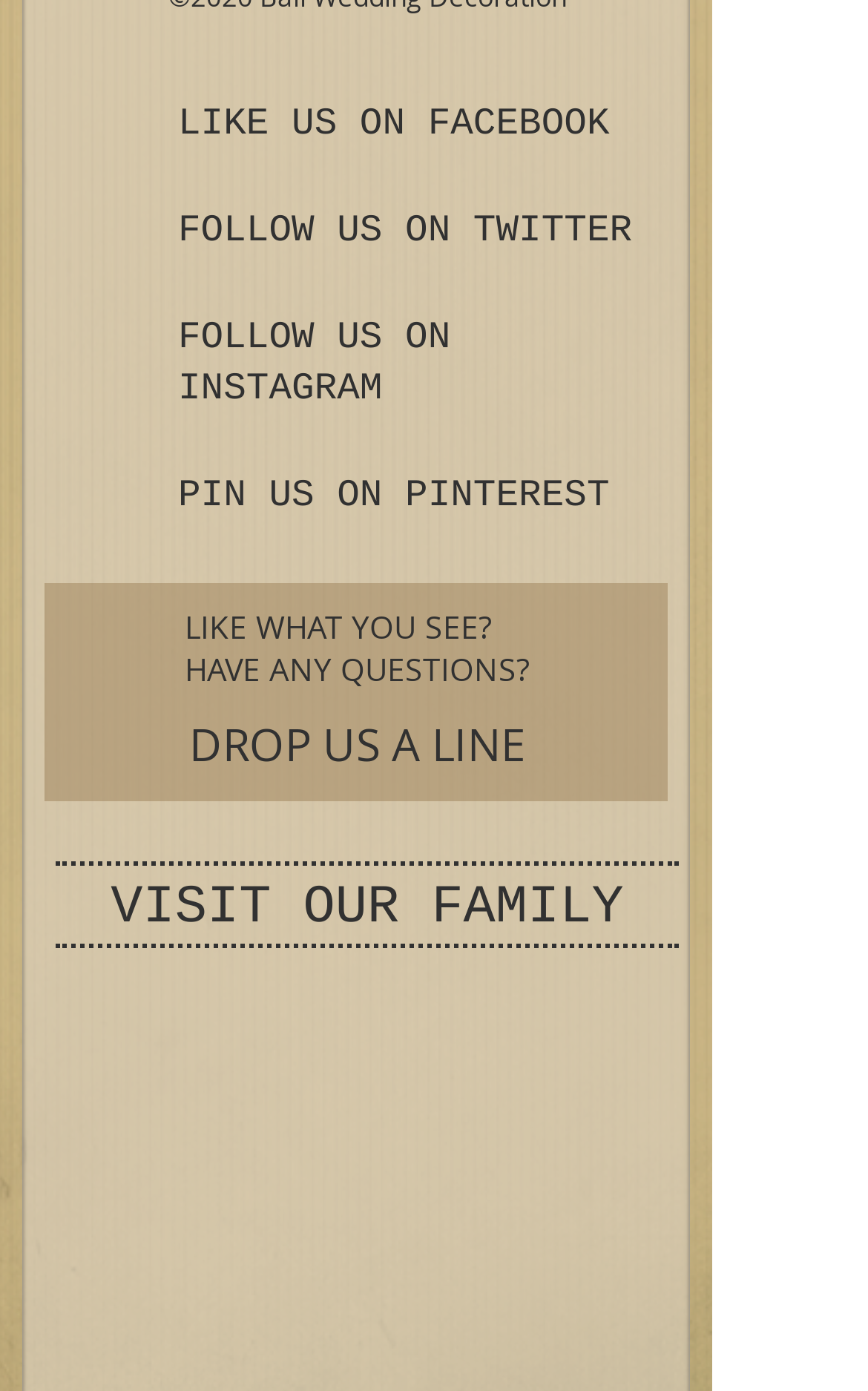Use a single word or phrase to respond to the question:
How many static text elements are there on the webpage?

6